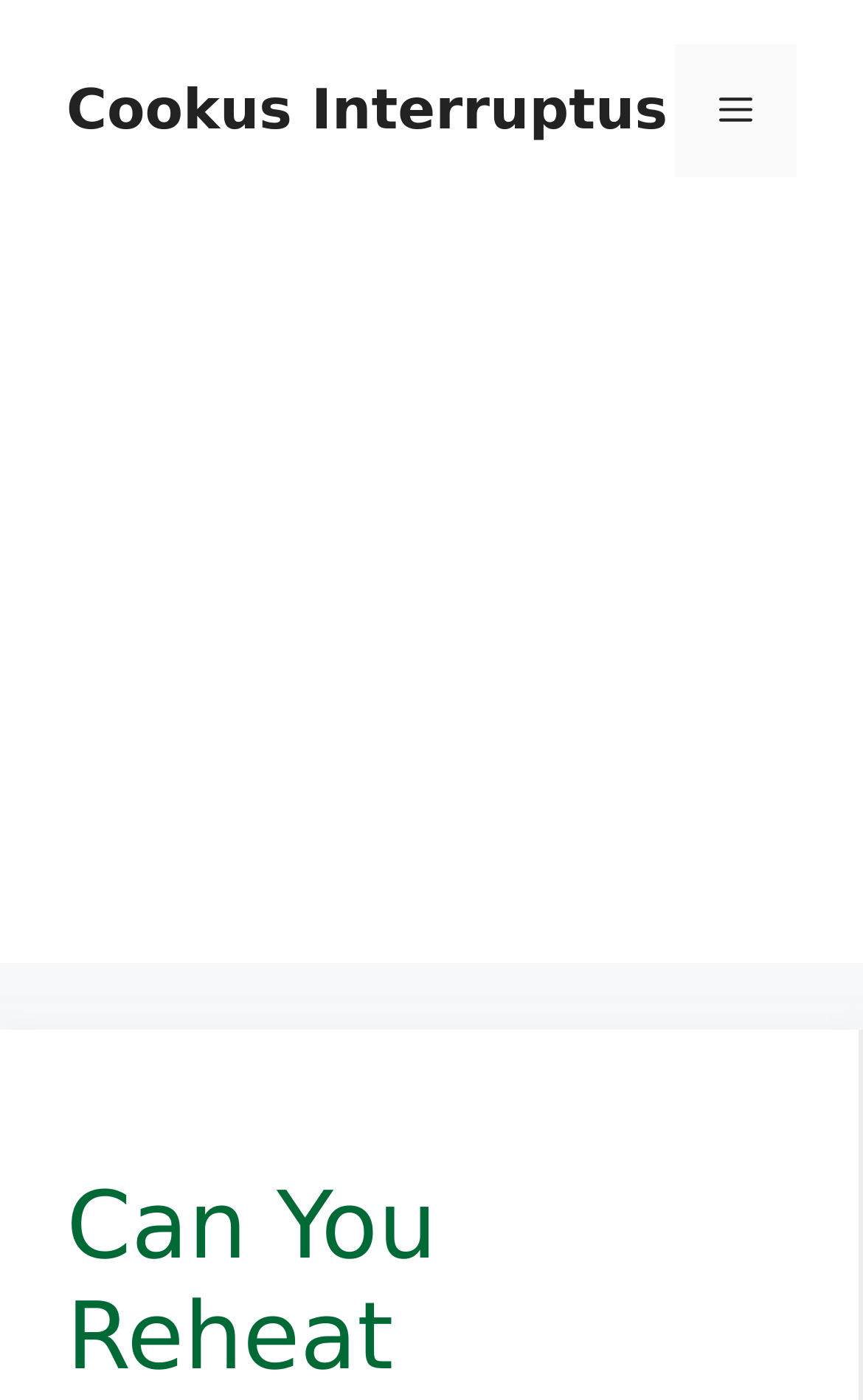Using the element description provided, determine the bounding box coordinates in the format (top-left x, top-left y, bottom-right x, bottom-right y). Ensure that all values are floating point numbers between 0 and 1. Element description: Menu

[0.782, 0.032, 0.923, 0.127]